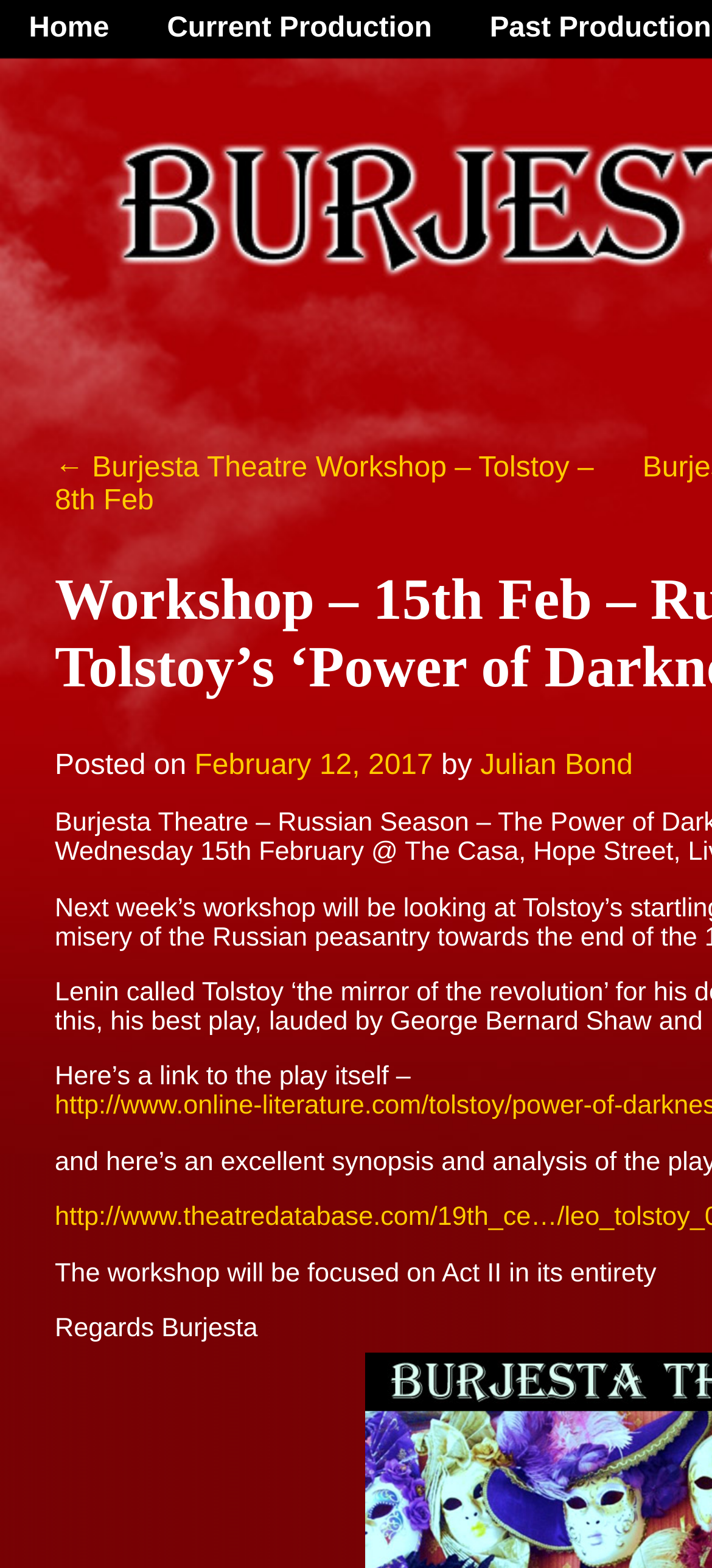What is the current production of Burjesta Theatre?
Please provide a single word or phrase as your answer based on the screenshot.

Tolstoy's 'Power of Darkness'